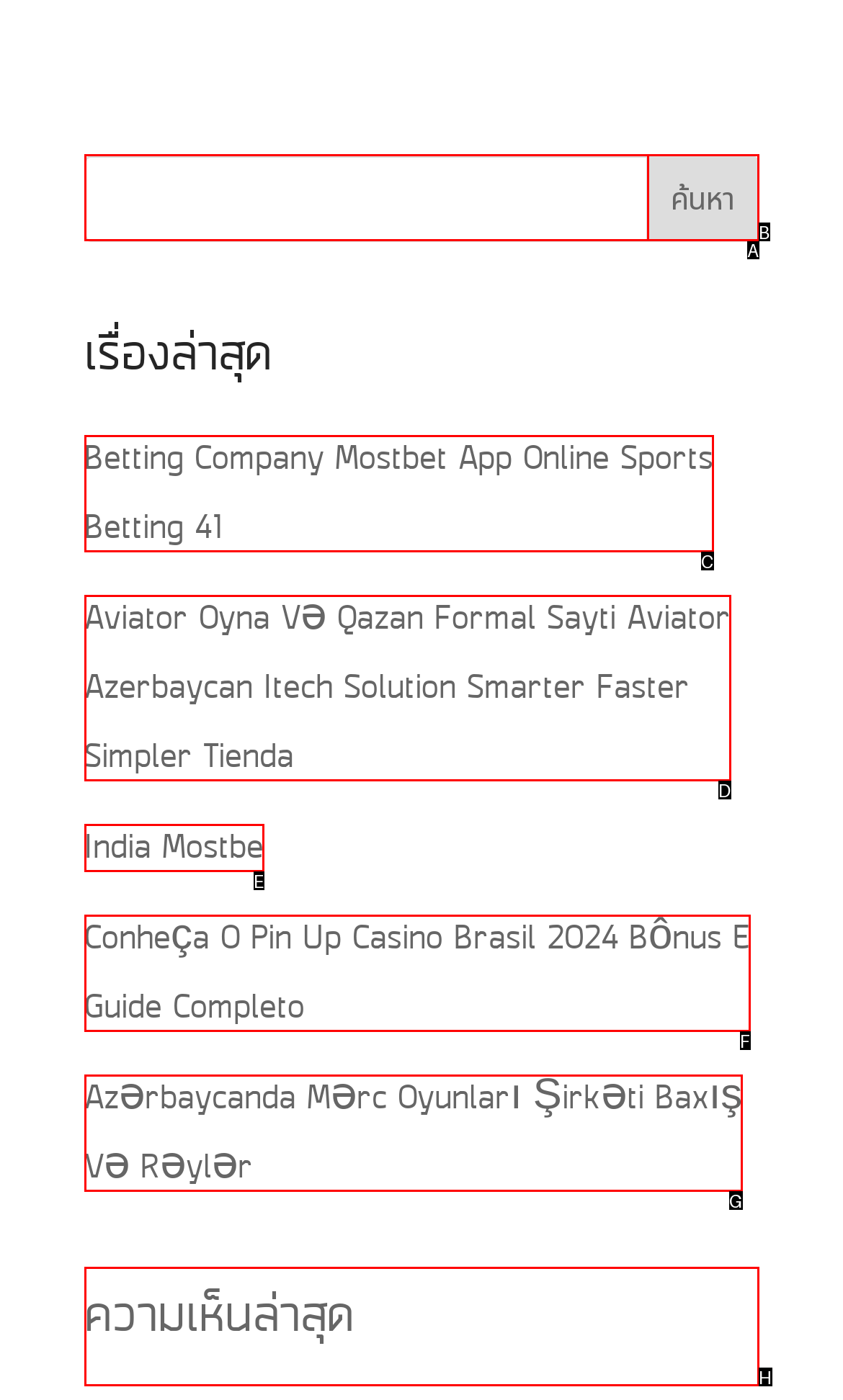Point out the HTML element I should click to achieve the following task: read latest comments Provide the letter of the selected option from the choices.

H